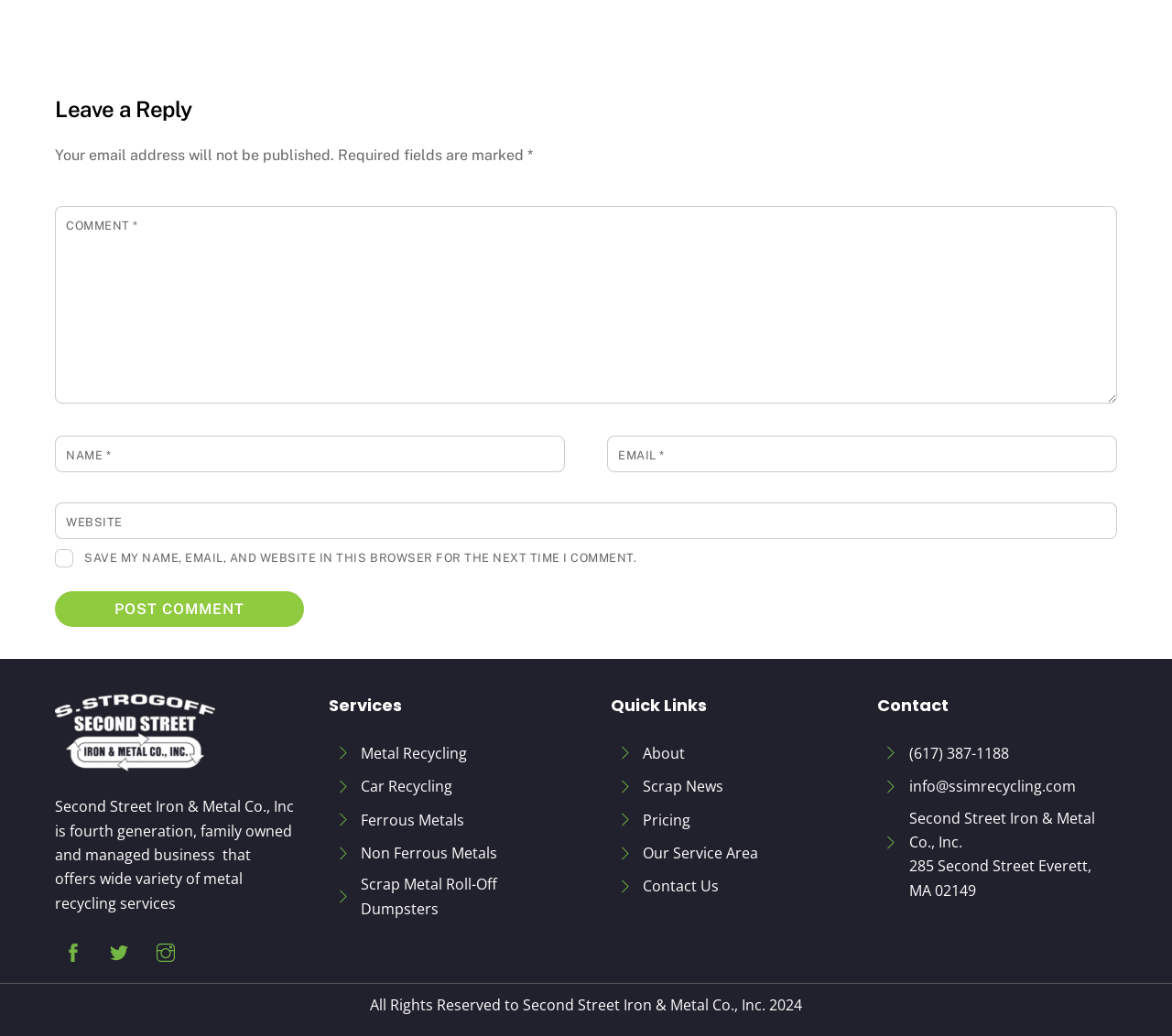Kindly determine the bounding box coordinates for the area that needs to be clicked to execute this instruction: "Click Post Comment".

[0.047, 0.57, 0.259, 0.605]